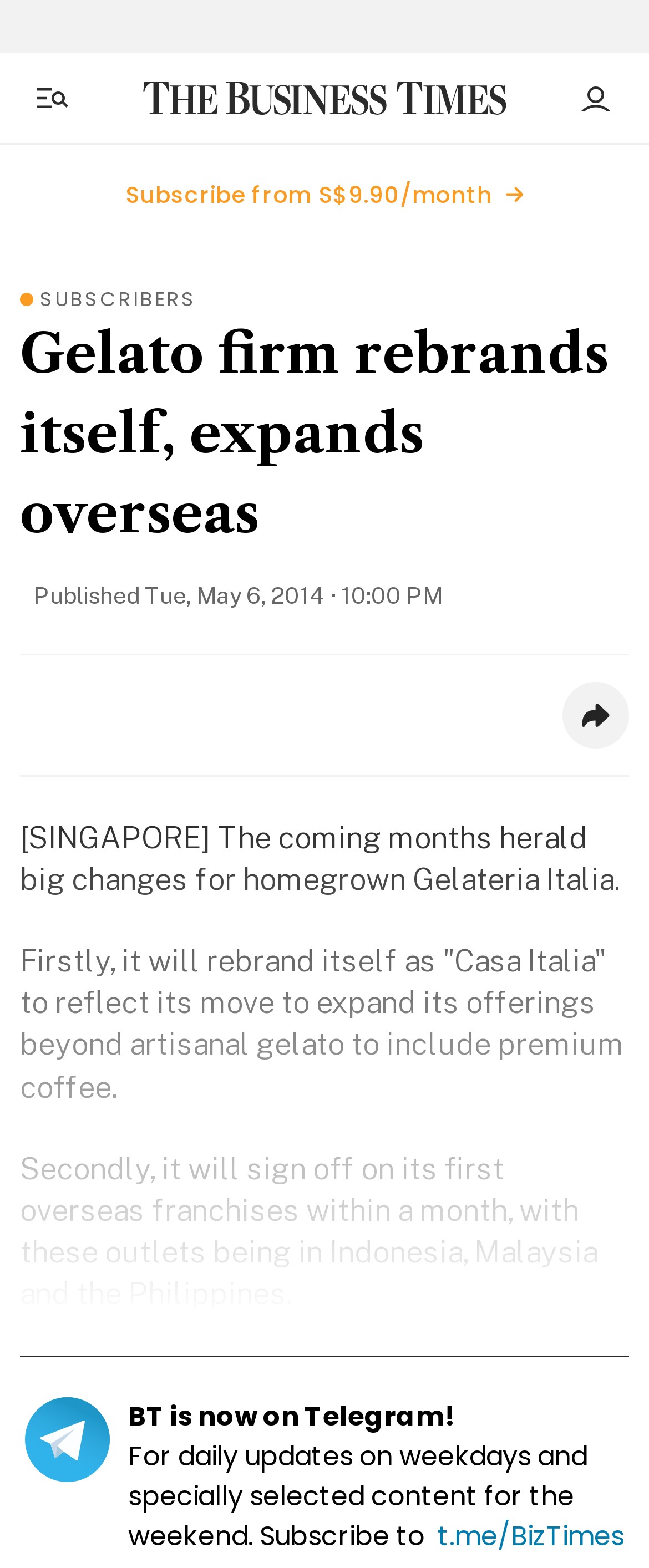What is the name of the gelato firm?
Observe the image and answer the question with a one-word or short phrase response.

Gelateria Italia